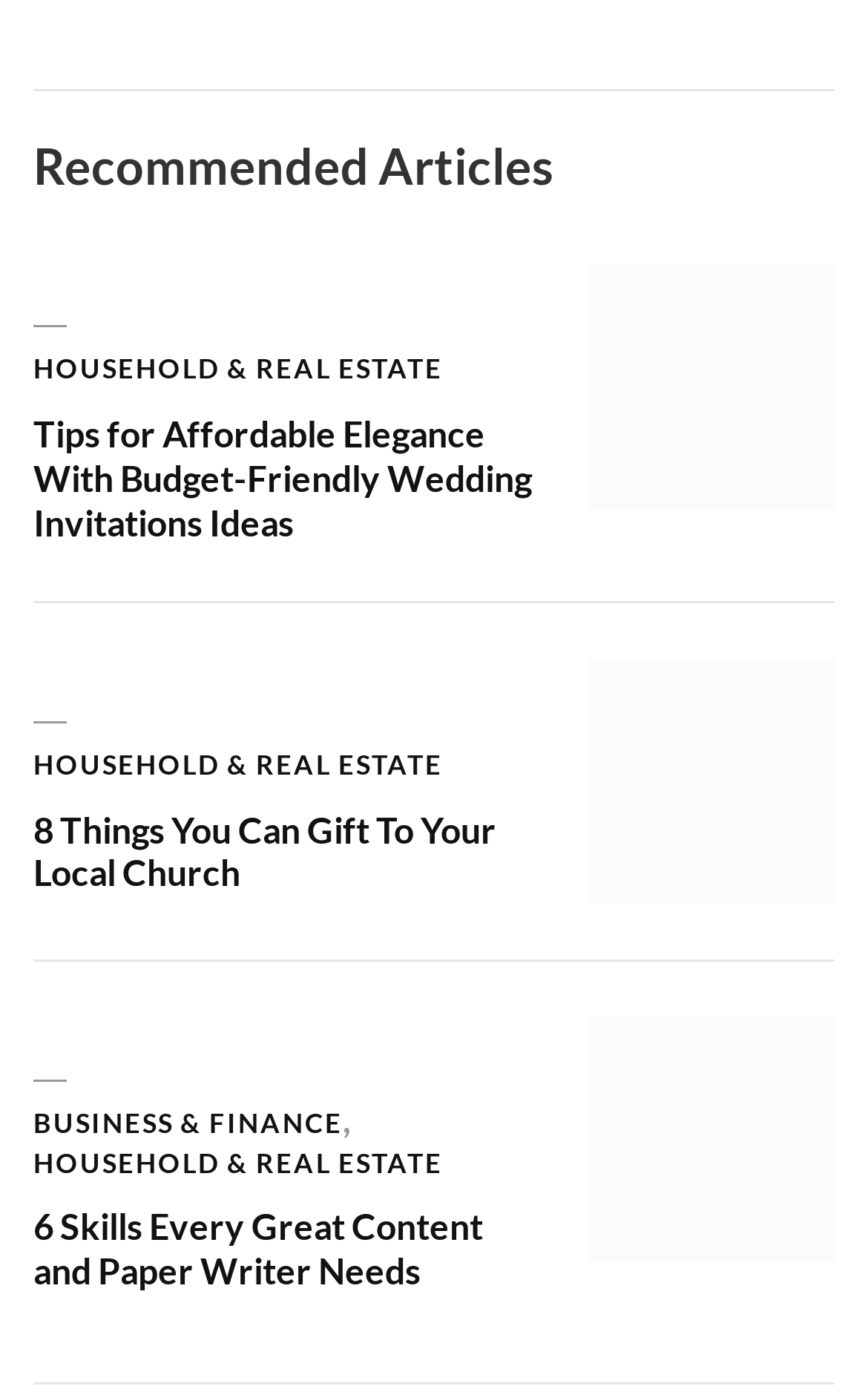How many links are in the third article?
Look at the screenshot and provide an in-depth answer.

I inspected the third article element and found three links: two with category names and one with the article title.